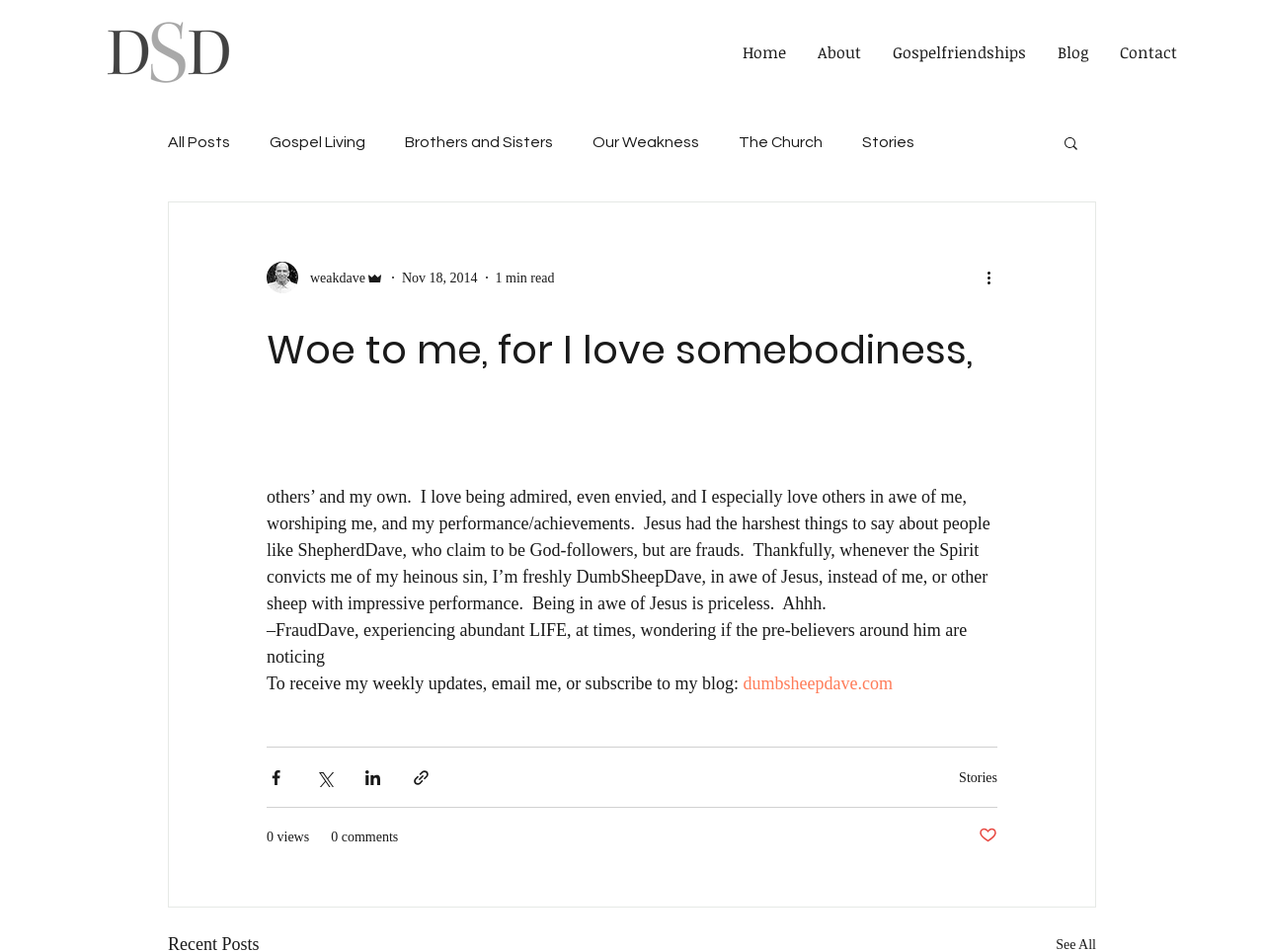What is the name of the author?
Provide an in-depth and detailed answer to the question.

The author's name is mentioned in the article section, where it says 'weakdave' with the subtitle 'Admin'.